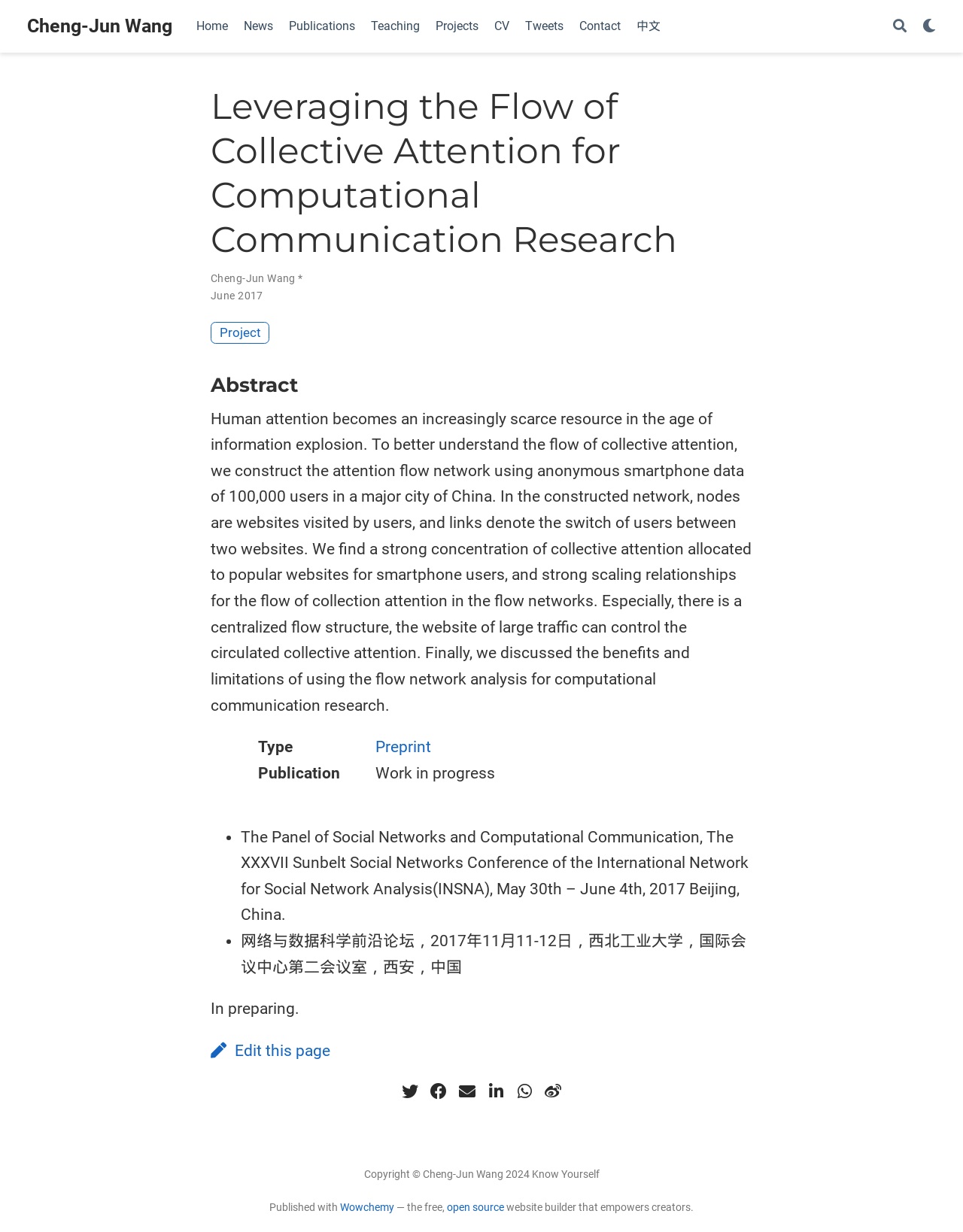Bounding box coordinates should be provided in the format (top-left x, top-left y, bottom-right x, bottom-right y) with all values between 0 and 1. Identify the bounding box for this UI element: open source

[0.464, 0.975, 0.523, 0.985]